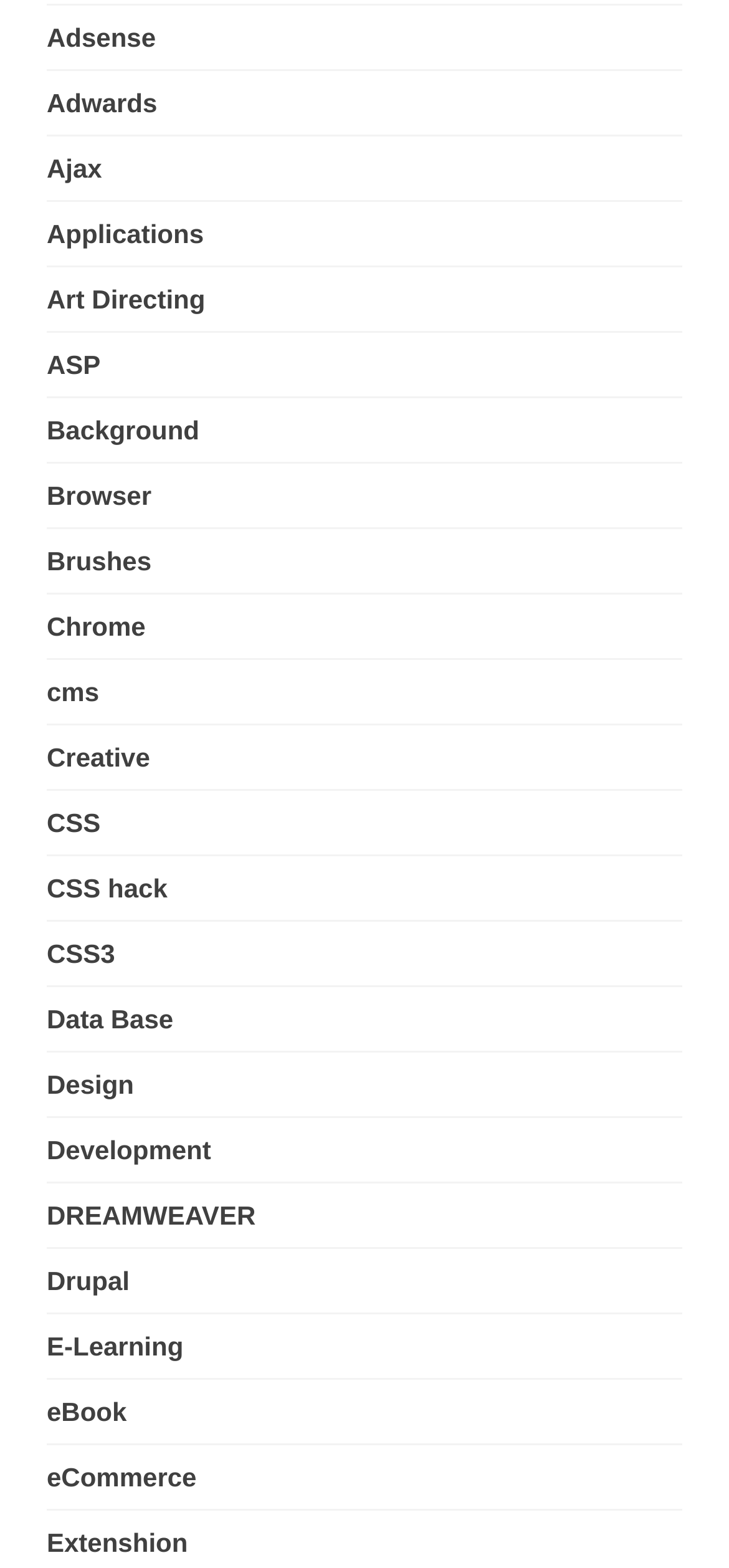Provide a short answer using a single word or phrase for the following question: 
What is the category of the link 'Applications'?

Web development